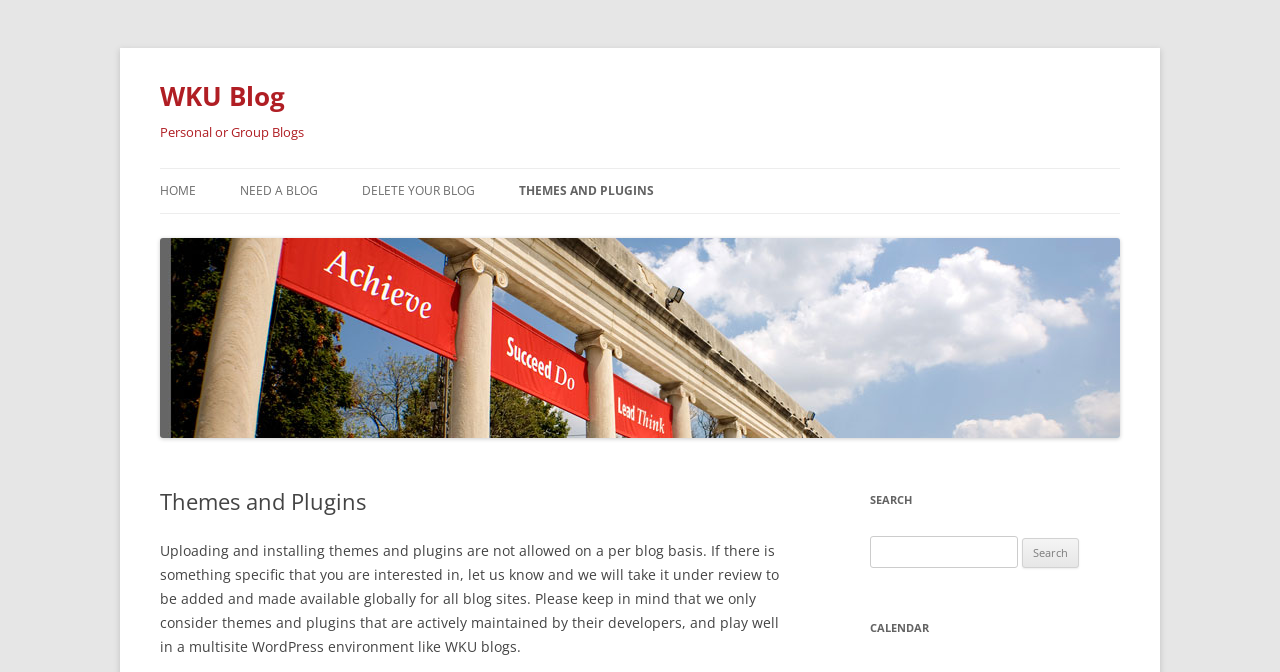Provide the bounding box coordinates for the area that should be clicked to complete the instruction: "view calendar".

[0.68, 0.917, 0.875, 0.953]